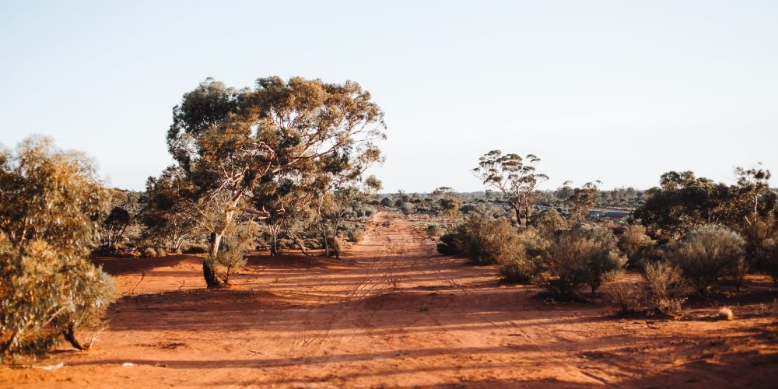What is the purpose of maintaining essential services in the Higgins area?
Using the image as a reference, deliver a detailed and thorough answer to the question.

The caption highlights the importance of maintaining essential services like plumbing in the Higgins area, particularly given the aging infrastructure and frequent needs arising from the environment.